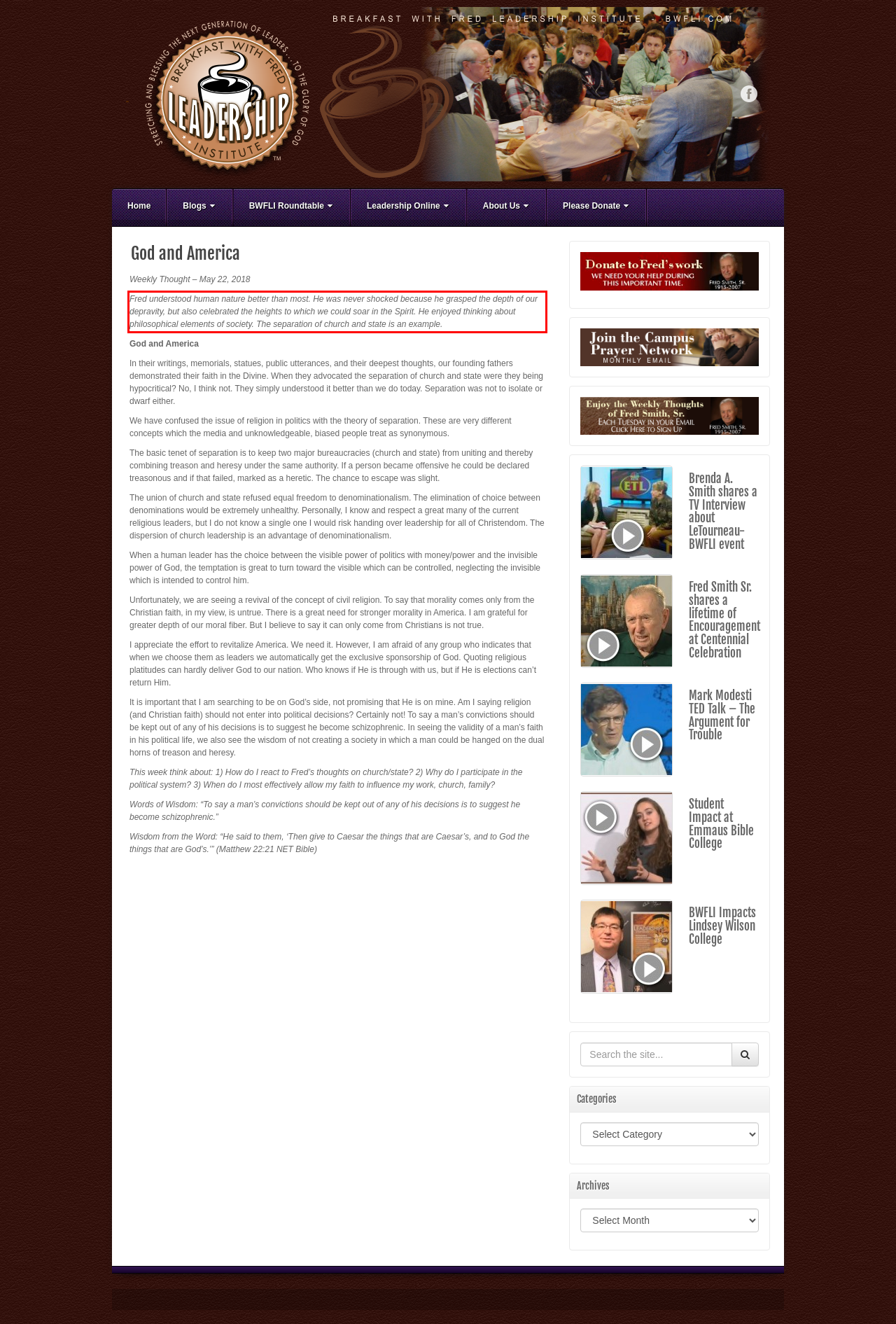Locate the red bounding box in the provided webpage screenshot and use OCR to determine the text content inside it.

Fred understood human nature better than most. He was never shocked because he grasped the depth of our depravity, but also celebrated the heights to which we could soar in the Spirit. He enjoyed thinking about philosophical elements of society. The separation of church and state is an example.